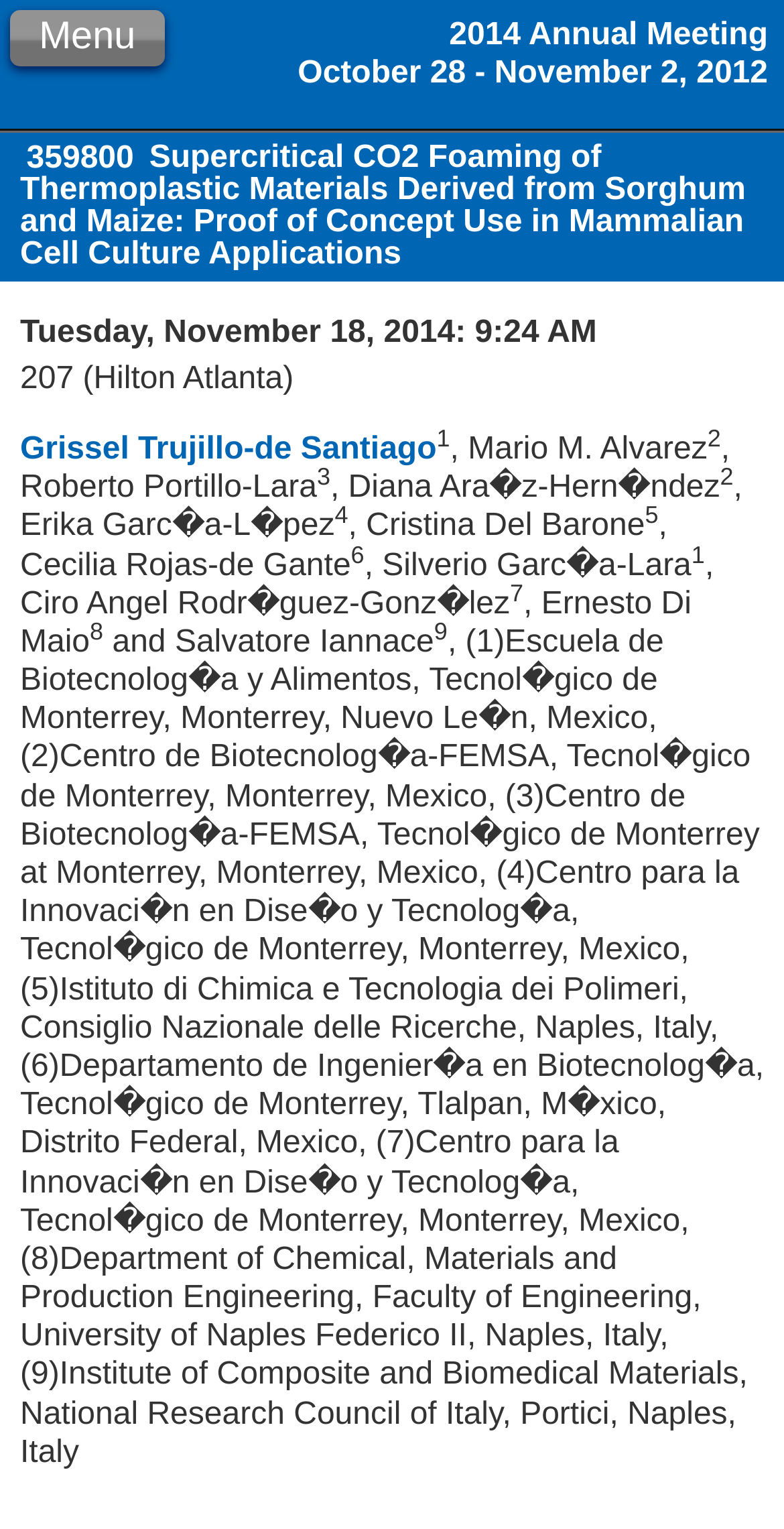Offer a detailed account of what is visible on the webpage.

This webpage appears to be an abstract for a research paper presented at the 2014 Annual Meeting. At the top, there is a heading that displays the meeting's title and dates, "2014 Annual Meeting October 28 - November 2, 2012". Below this heading, there is a button labeled "Menu" located at the top-left corner of the page.

The main content of the page is divided into two sections. The first section contains a heading with the title of the research paper, "Supercritical CO2 Foaming of Thermoplastic Materials Derived from Sorghum and Maize: Proof of Concept Use in Mammalian Cell Culture Applications". This heading spans the entire width of the page.

Below the heading, there are several lines of text that list the authors of the paper, along with their affiliations. Each author's name is followed by a superscript number that corresponds to their affiliation, which is listed at the bottom of the page. The authors' names and affiliations are arranged in a single column that takes up most of the page's width.

To the right of the authors' names, there is a column of text that displays the date and time of the presentation, "Tuesday, November 18, 2014: 9:24 AM", as well as the location, "207 (Hilton Atlanta)". This column is narrower than the authors' names column and is positioned near the top-right corner of the page.

At the bottom of the page, there is a long block of text that lists the authors' affiliations, which are numbered from 1 to 9. This text block spans the entire width of the page and takes up about half of the page's height.